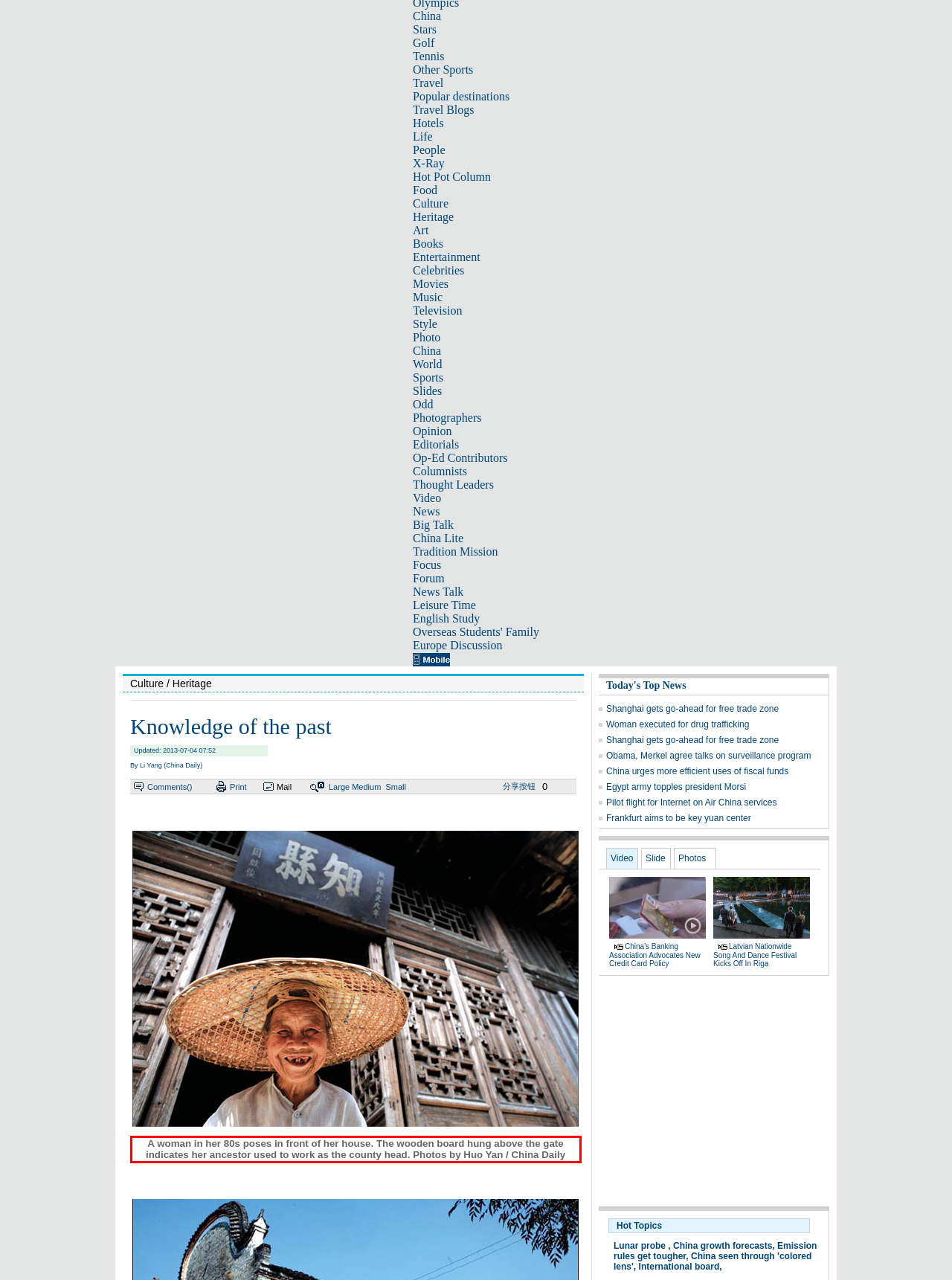Inspect the webpage screenshot that has a red bounding box and use OCR technology to read and display the text inside the red bounding box.

A woman in her 80s poses in front of her house. The wooden board hung above the gate indicates her ancestor used to work as the county head. Photos by Huo Yan / China Daily